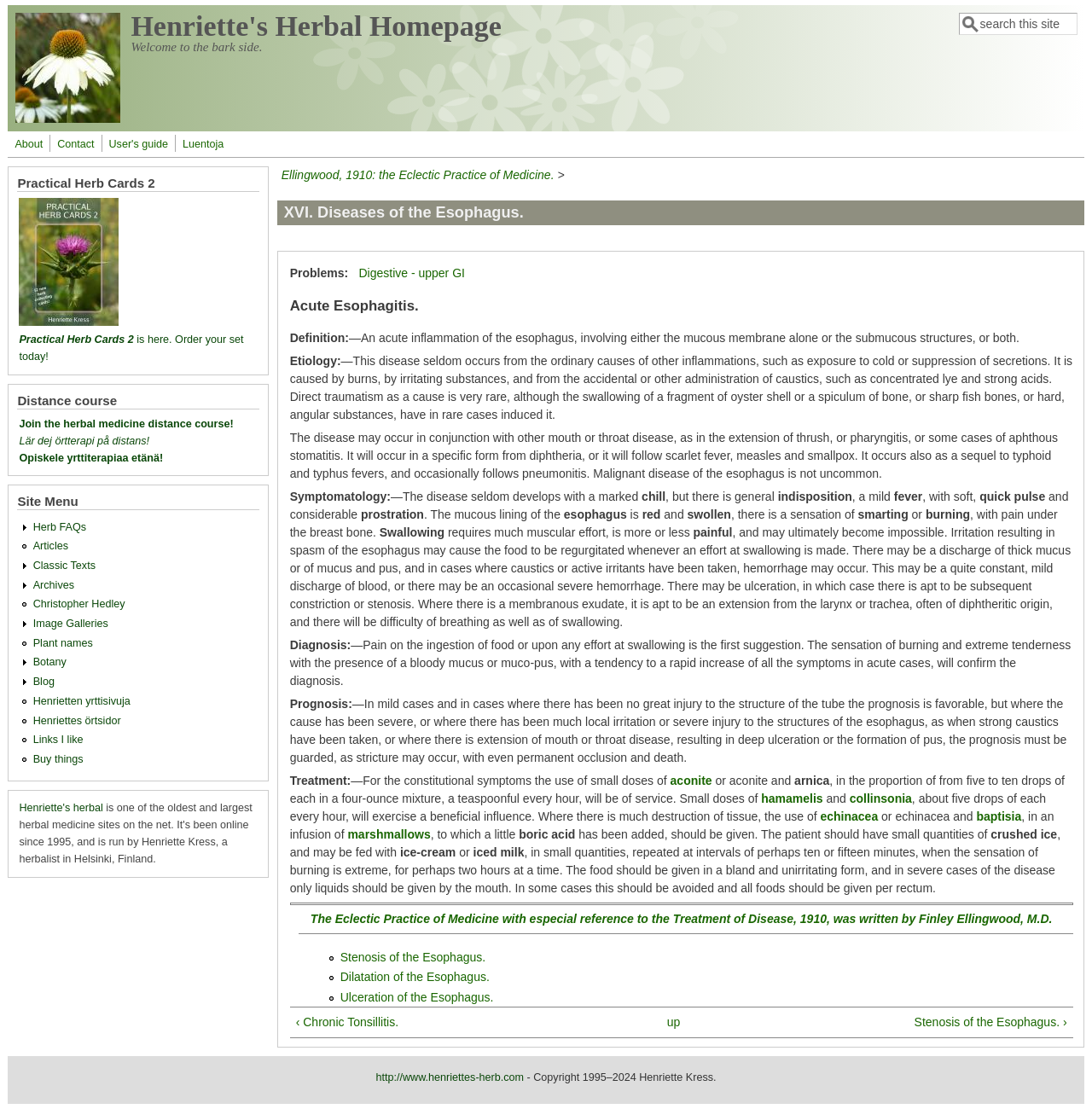What is the disease being described?
Answer the question with a single word or phrase, referring to the image.

Acute Esophagitis